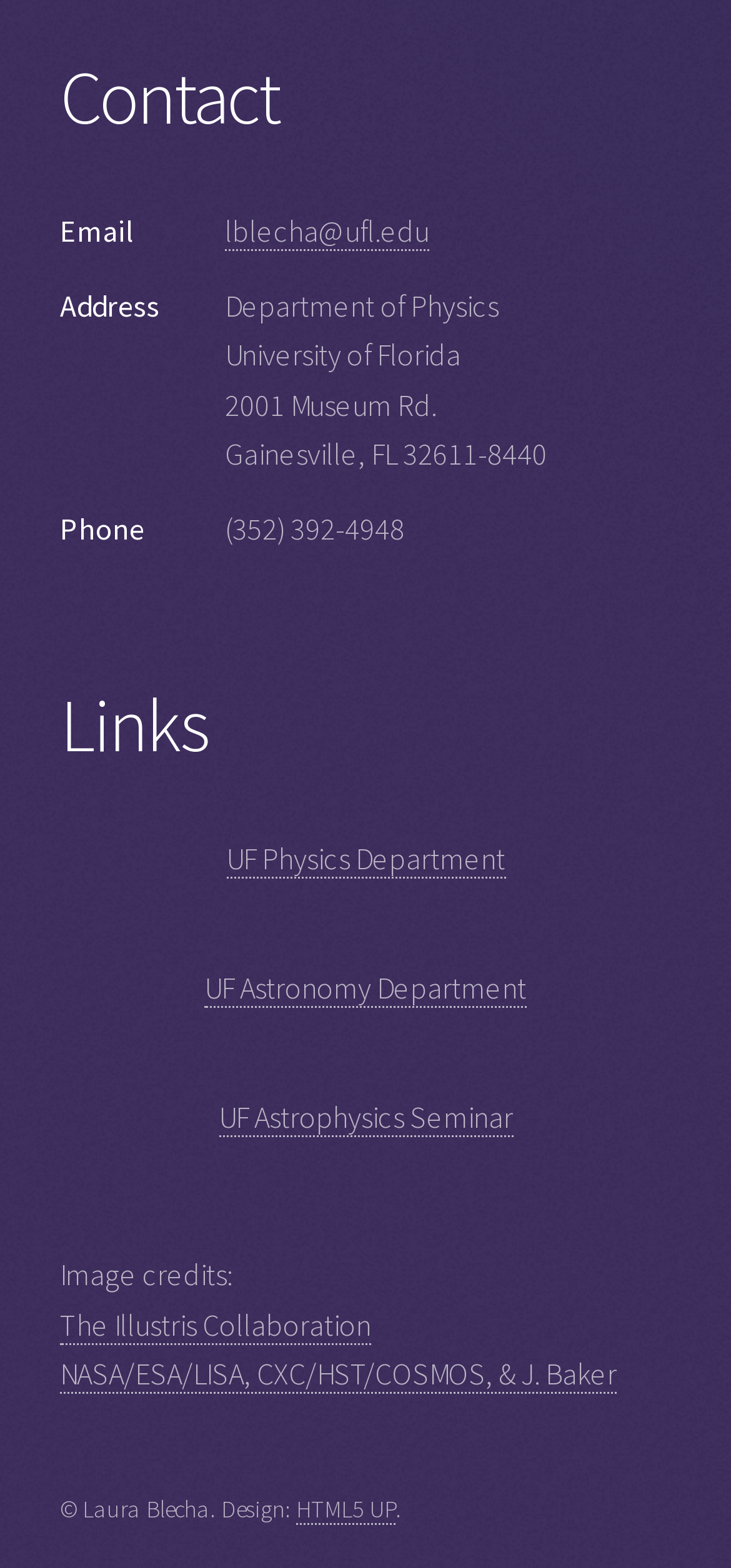Please identify the bounding box coordinates of the element that needs to be clicked to execute the following command: "Check phone number". Provide the bounding box using four float numbers between 0 and 1, formatted as [left, top, right, bottom].

[0.308, 0.325, 0.554, 0.349]